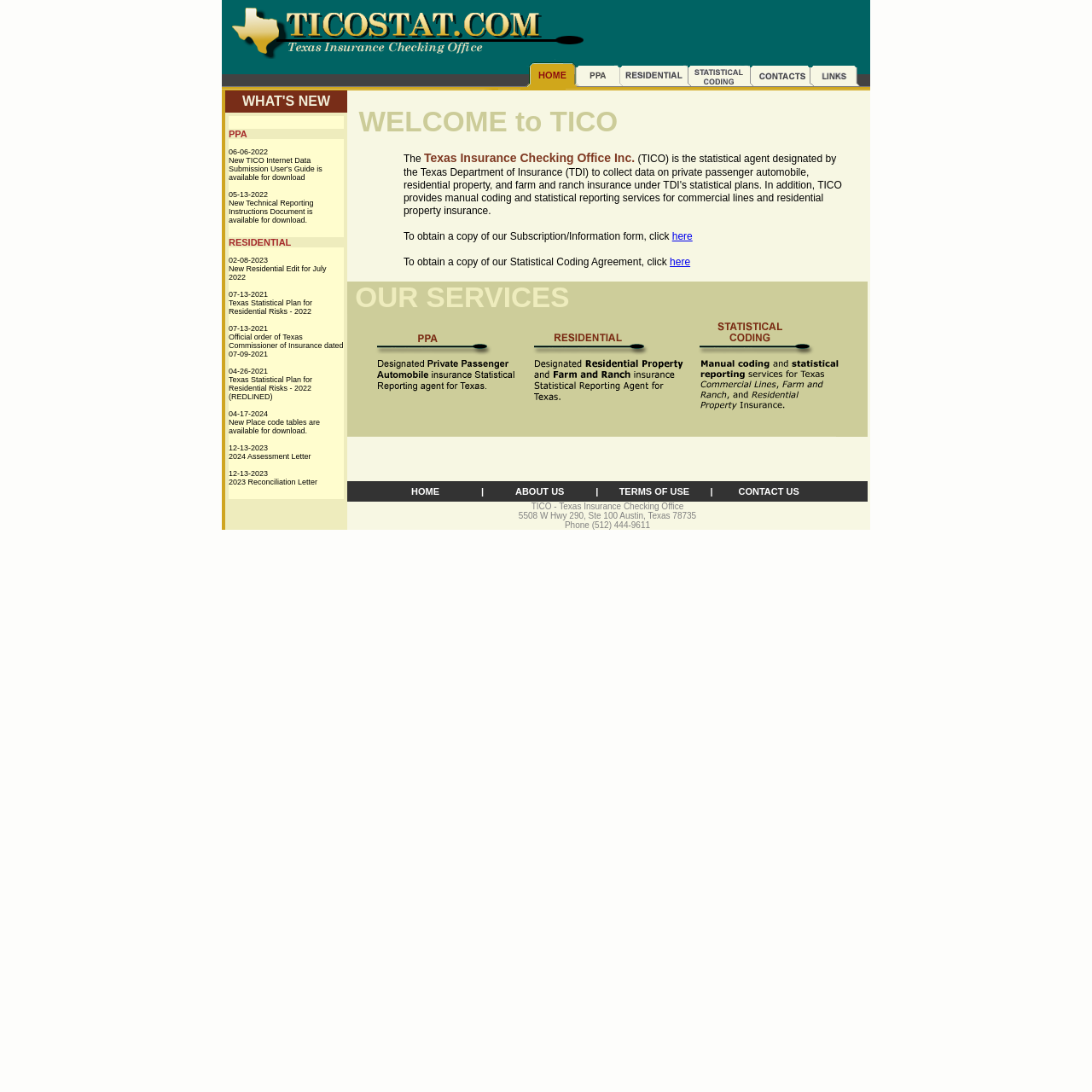From the details in the image, provide a thorough response to the question: What is the phone number of TICO?

The phone number of TICO can be found at the bottom of the webpage, in the contact information section, which is '(512) 444-9611'.